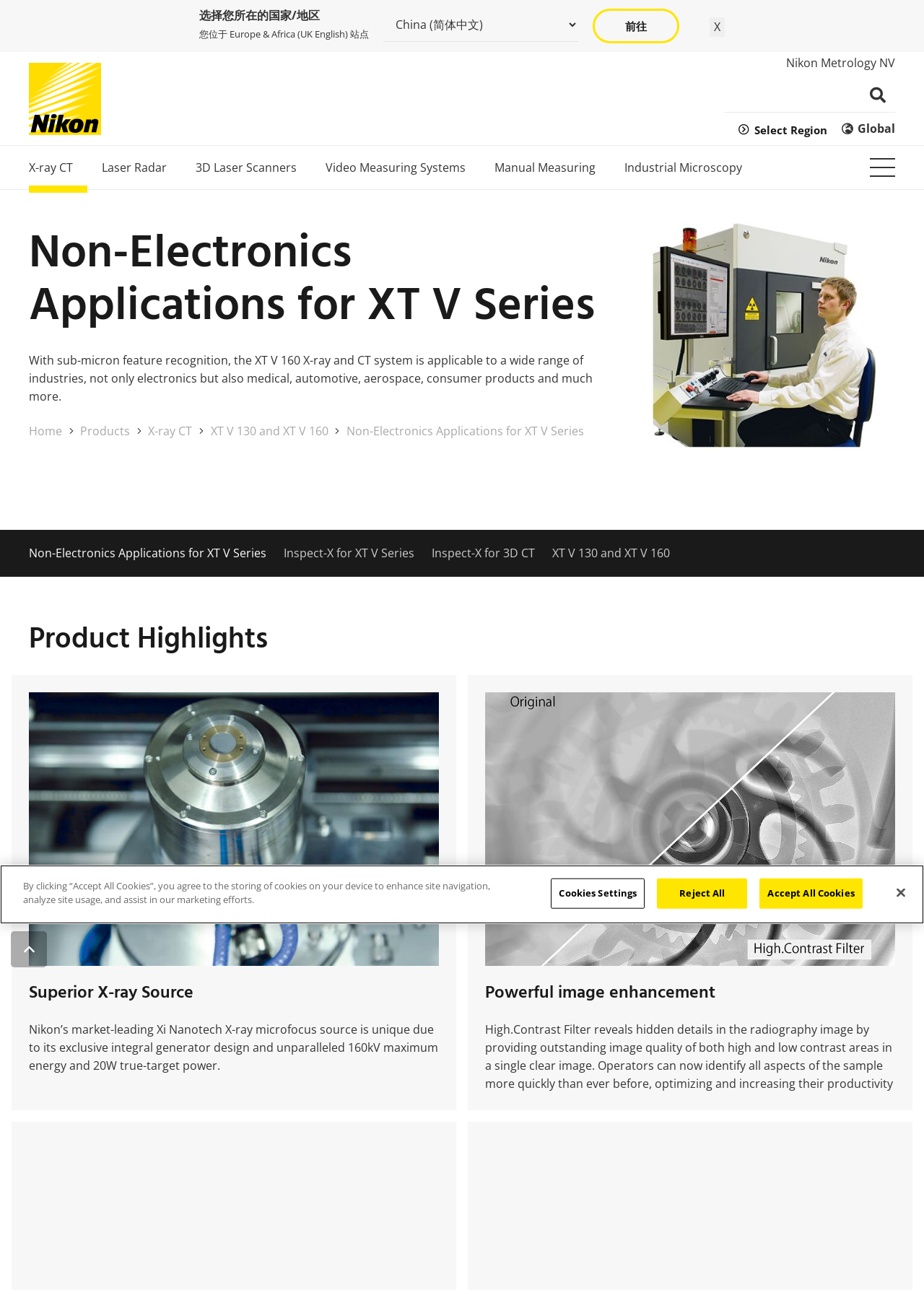Please determine the heading text of this webpage.

Non-Electronics Applications for XT V Series